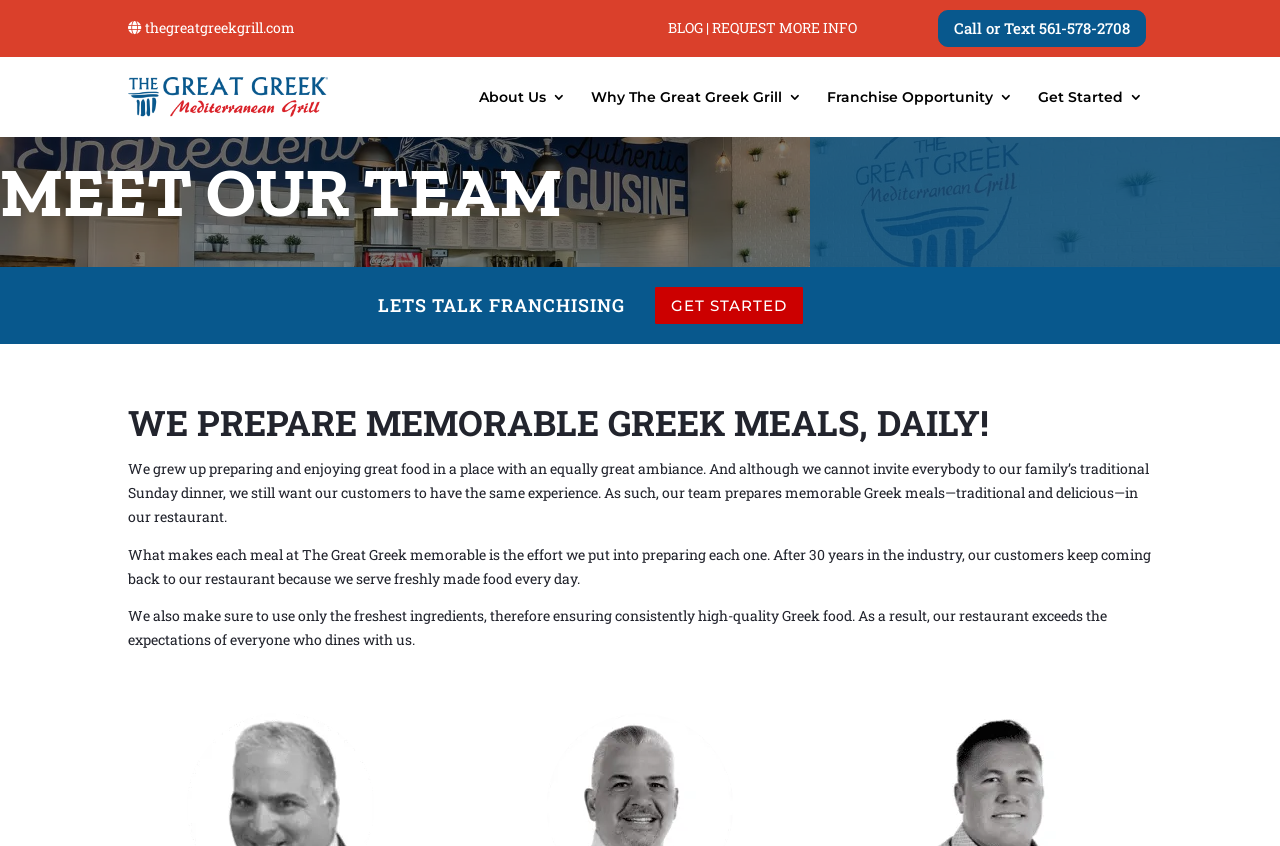What is the name of the restaurant?
Provide a concise answer using a single word or phrase based on the image.

The Great Greek Mediterranean Grill